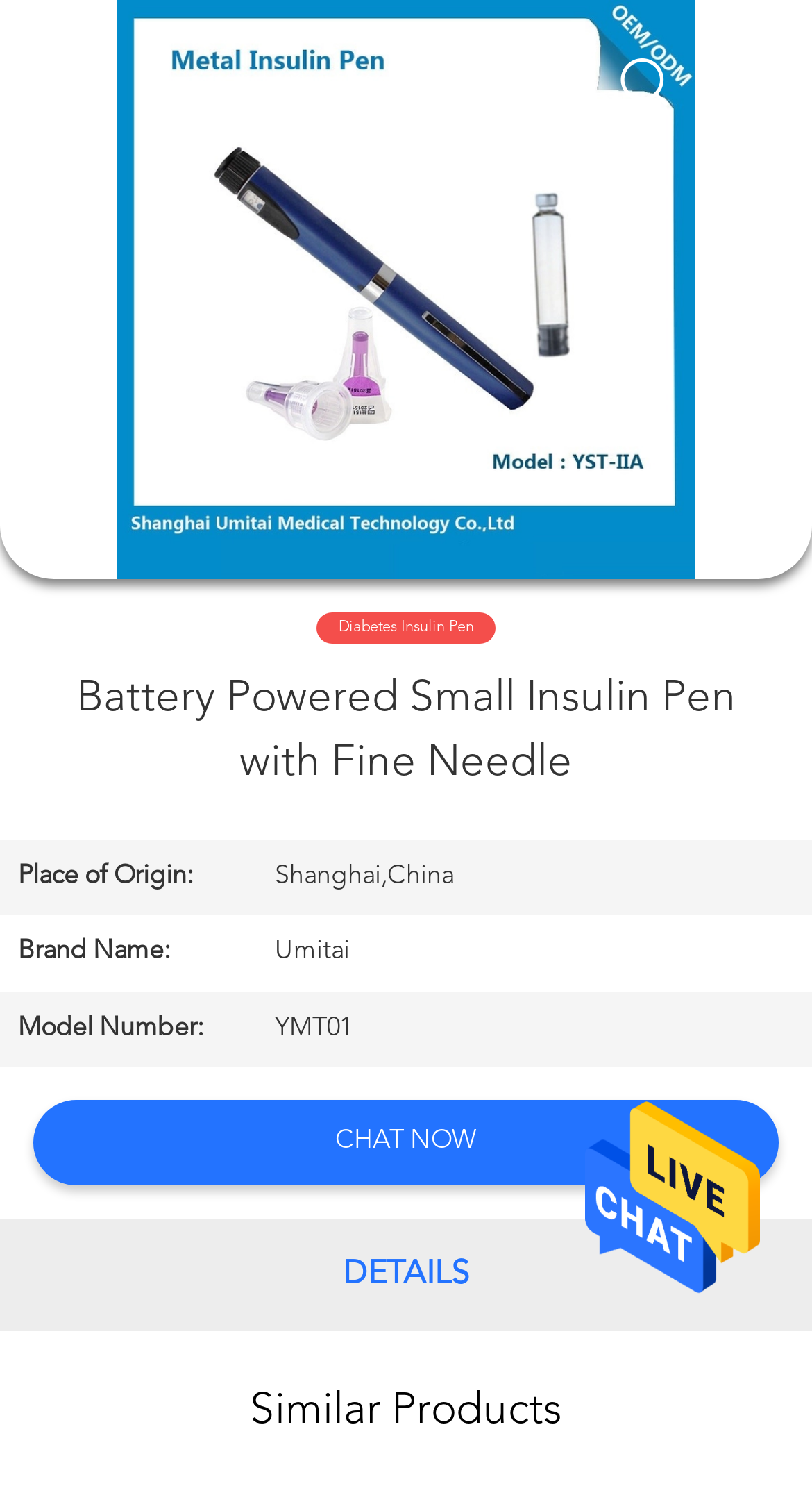Using the format (top-left x, top-left y, bottom-right x, bottom-right y), and given the element description, identify the bounding box coordinates within the screenshot: name="search" placeholder="Search what you want"

[0.0, 0.0, 0.88, 0.109]